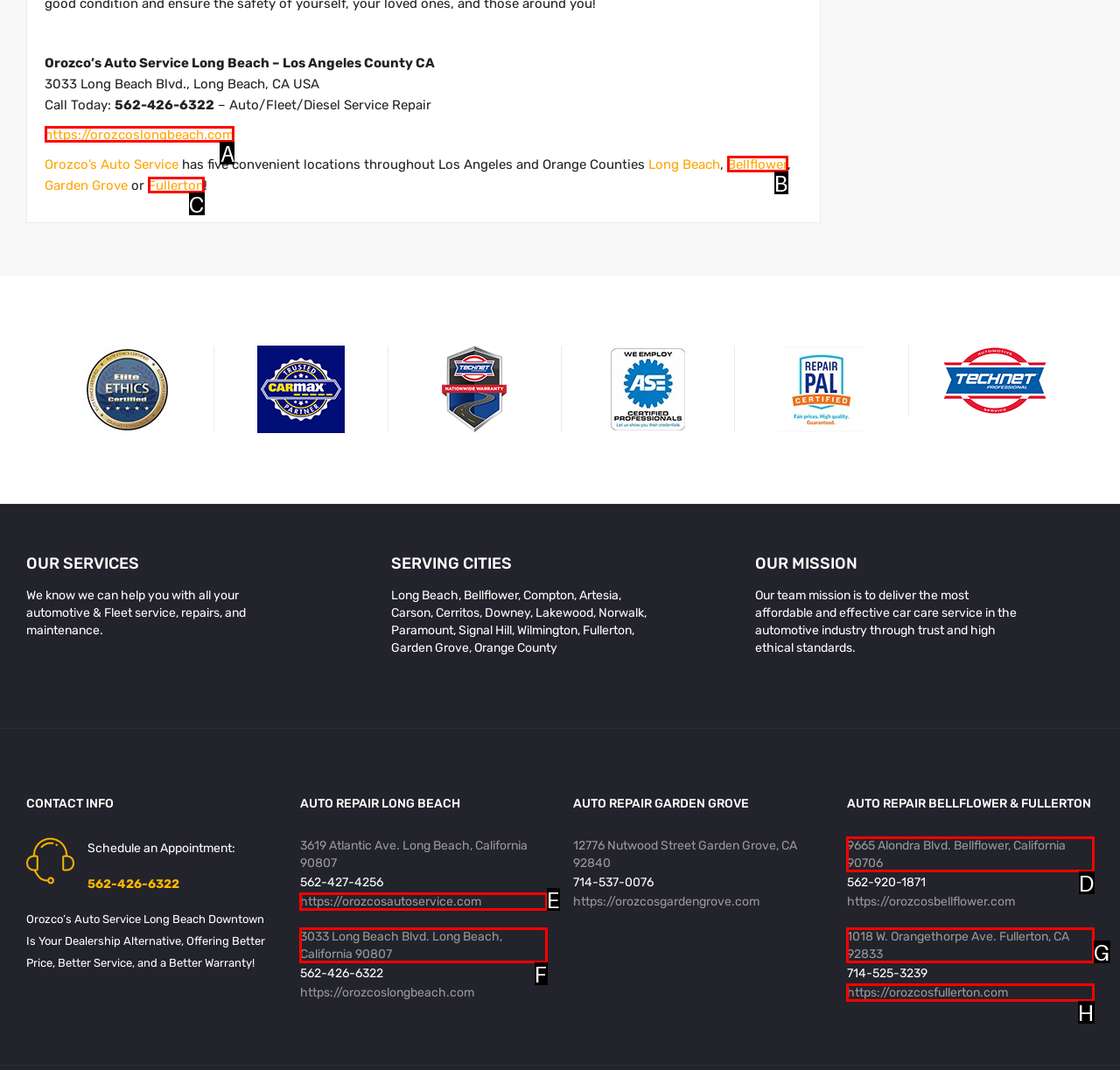Indicate the letter of the UI element that should be clicked to accomplish the task: Click the link to Orozco’s Auto Service website. Answer with the letter only.

A